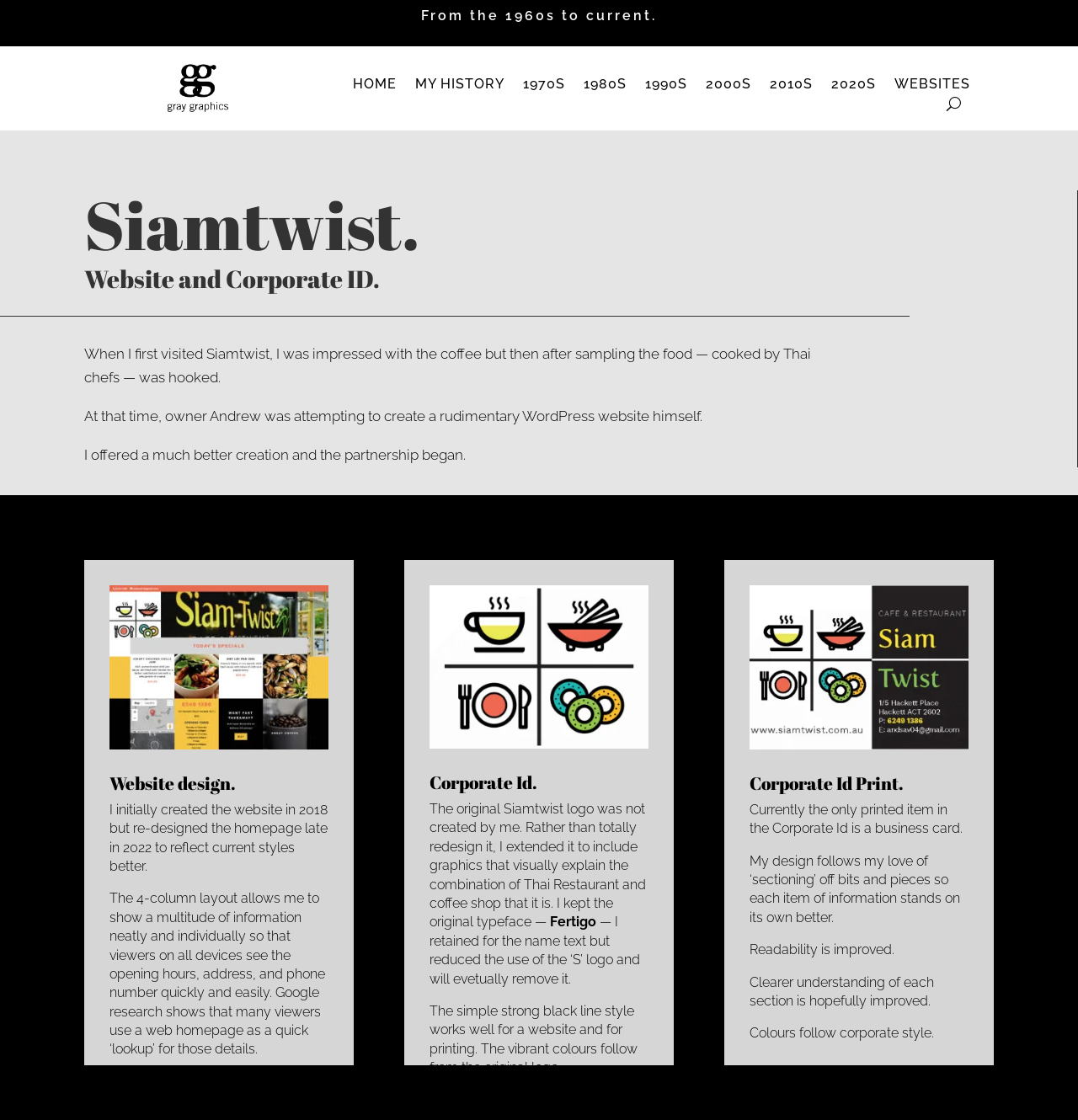What is the theme of the website design?
Please provide a comprehensive answer based on the contents of the image.

I inferred the theme of the website design by reading the text 'The original Siamtwist logo was not created by me. Rather than totally redesign it, I extended it to include graphics that visually explain the combination of Thai Restaurant and coffee shop that it is.' which suggests that the website is about a Thai restaurant and coffee shop.